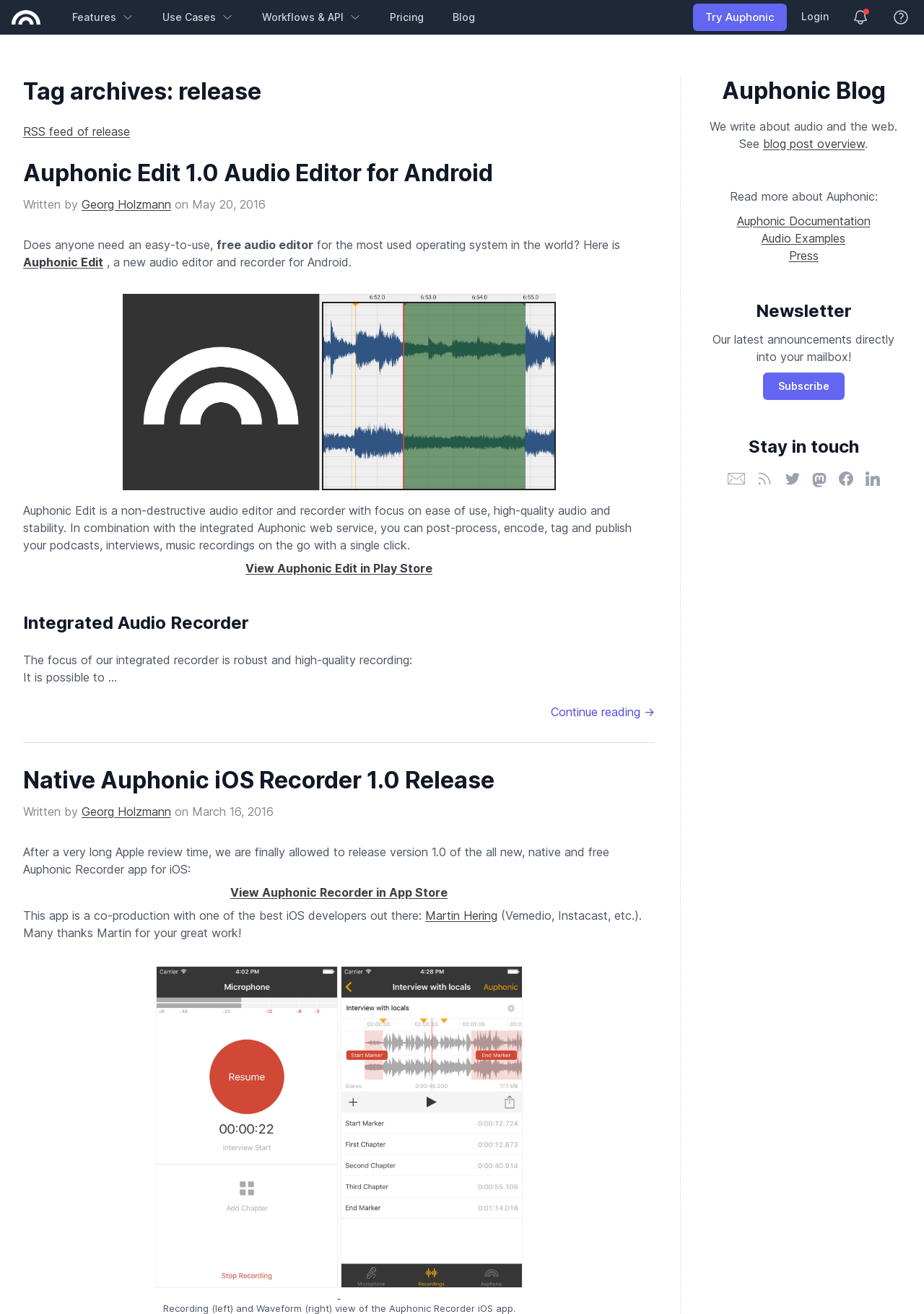Find the bounding box coordinates for the HTML element described as: "Auphonic Edit". The coordinates should consist of four float values between 0 and 1, i.e., [left, top, right, bottom].

[0.025, 0.194, 0.112, 0.205]